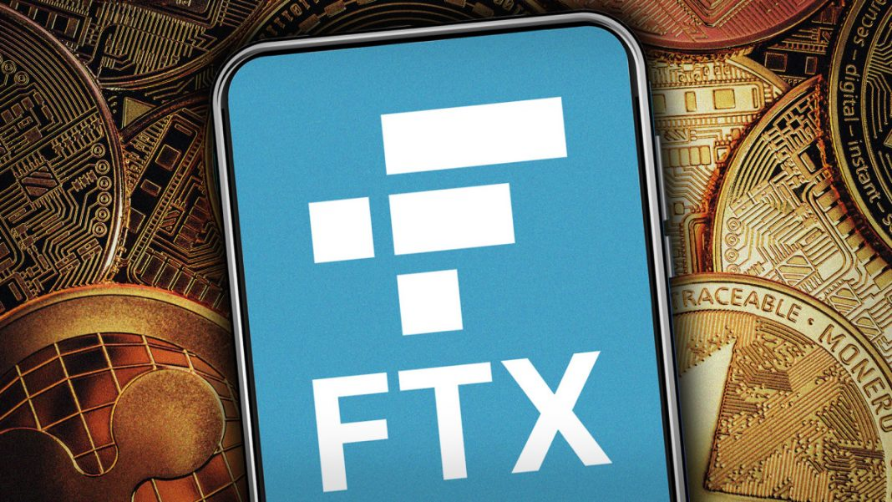What is surrounding the smartphone in the image?
Please answer the question with as much detail and depth as you can.

The caption describes the image as having intricate images of different cryptocurrencies surrounding the phone, highlighting the vibrant and complex ecosystem of digital assets.